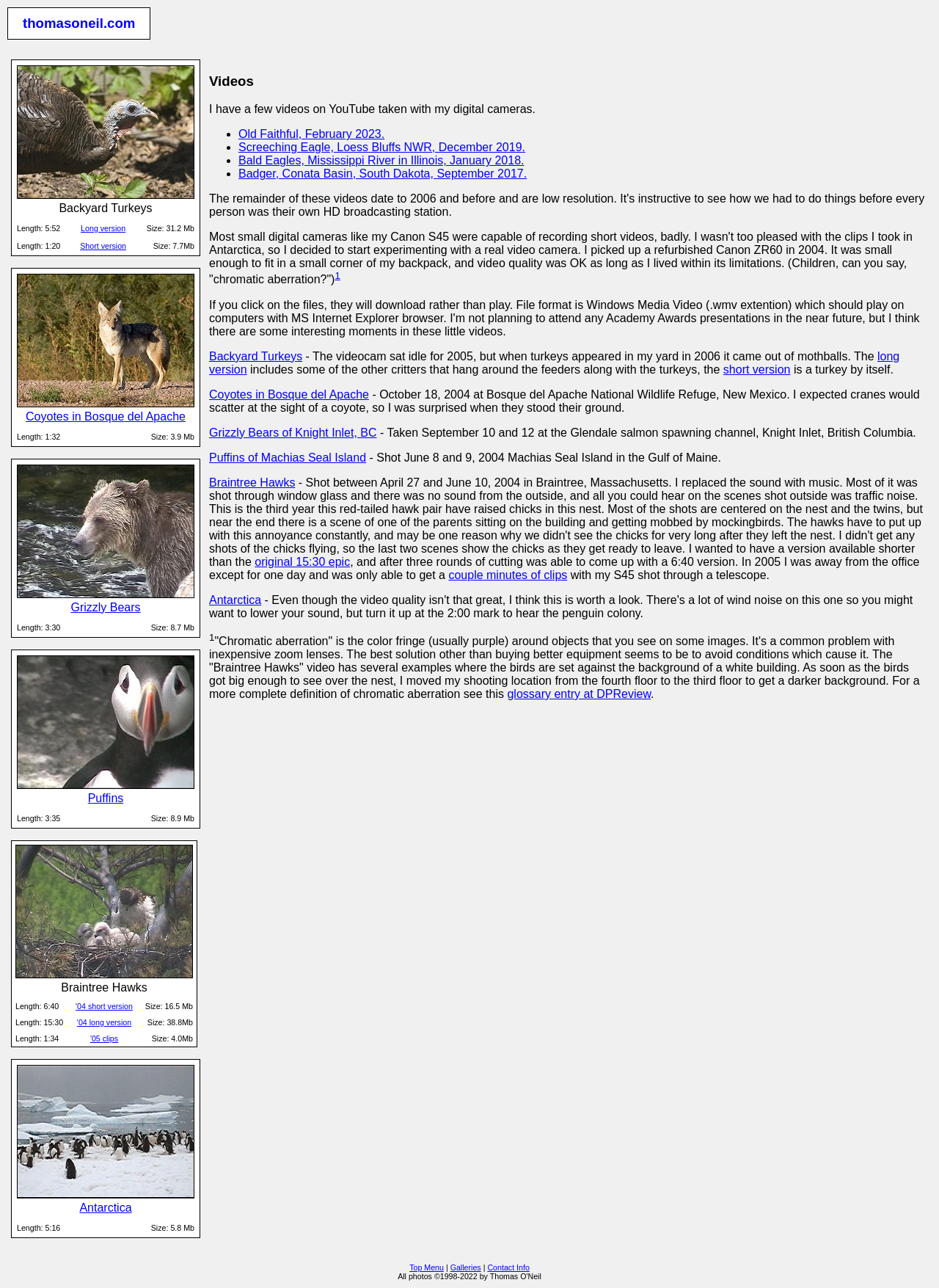Why did the author replace the sound with music in the 'Braintree Hawks' video?
Carefully analyze the image and provide a detailed answer to the question.

According to the webpage, the author replaced the sound with music in the 'Braintree Hawks' video because most of the shots were taken through window glass, and there was no sound from the outside, and all you could hear on the scenes shot outside was traffic noise.